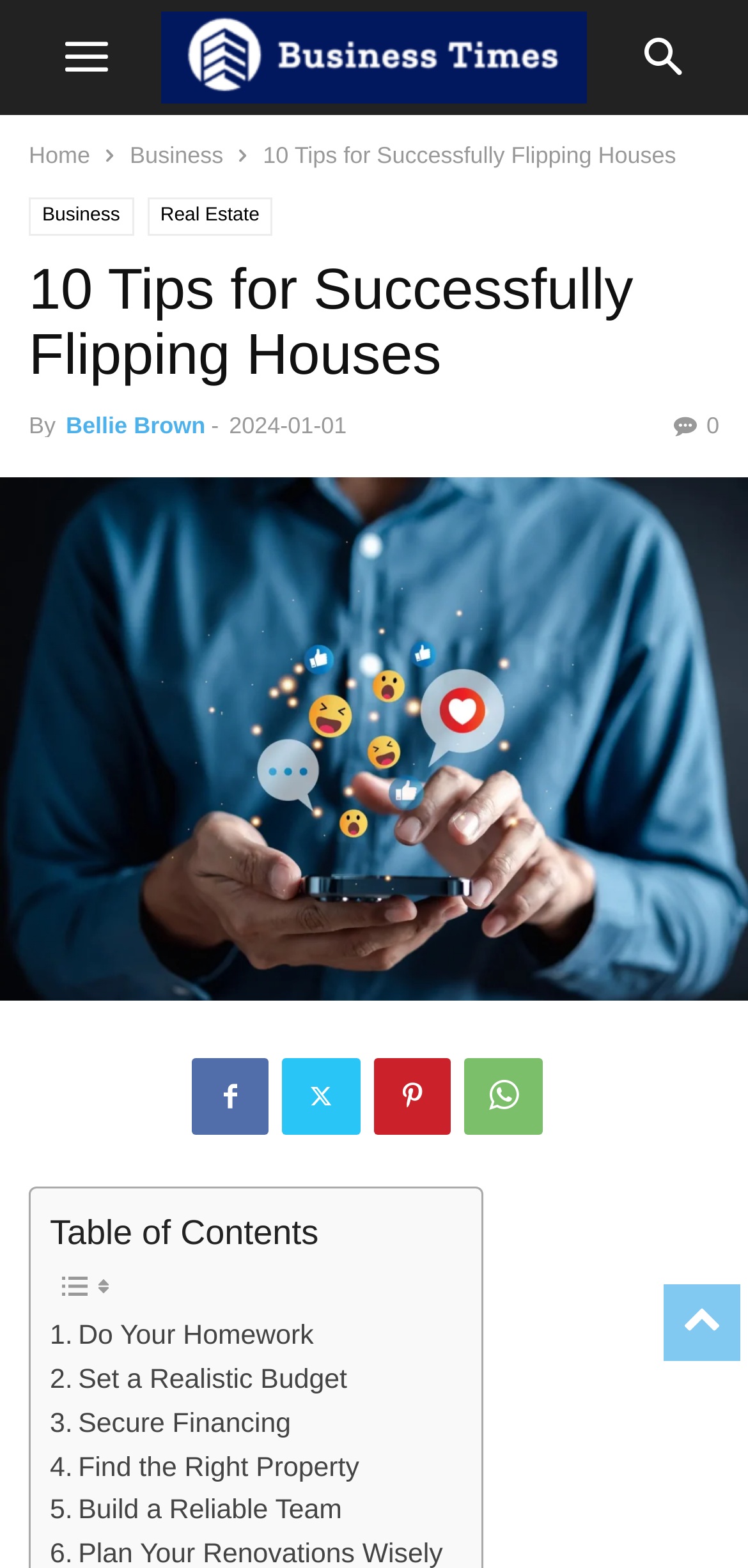Using the details from the image, please elaborate on the following question: What is the date of the article?

I found the date of the article by looking at the text '2024-01-01' below the title.